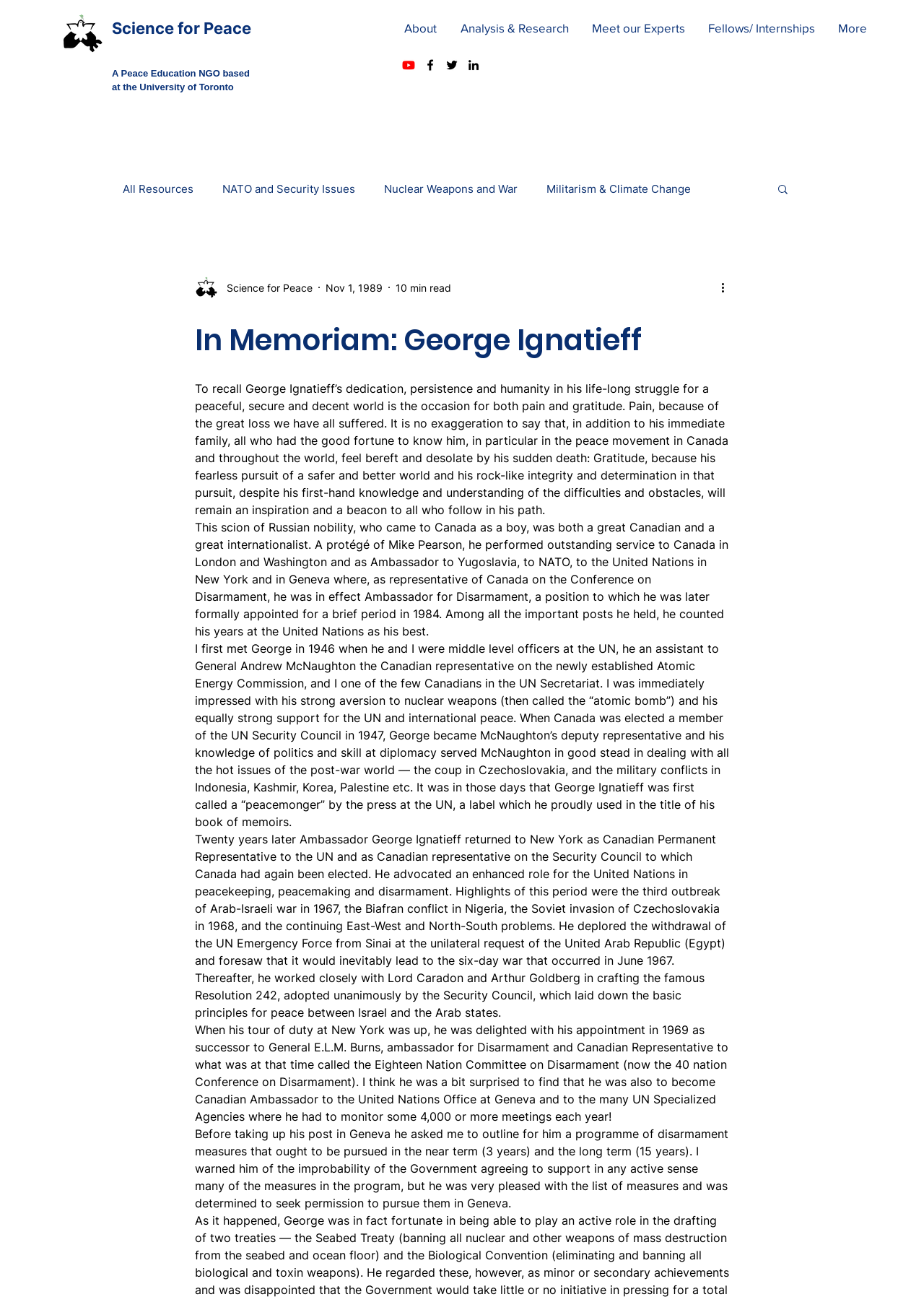What is the name of the book written by George Ignatieff?
Answer the question with a single word or phrase, referring to the image.

Peacemonger